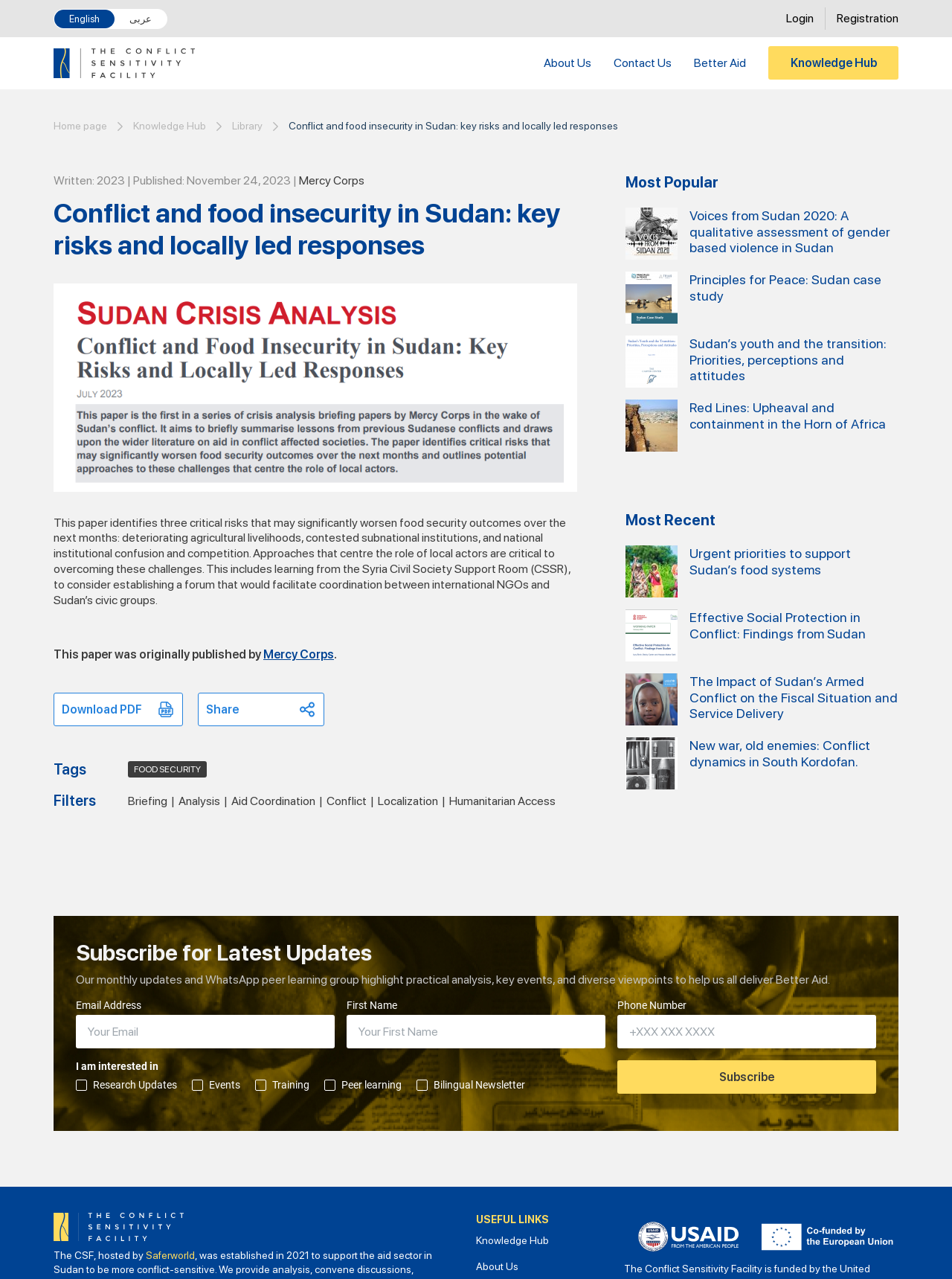What is the purpose of the 'Subscribe for Latest Updates' section?
Please provide a single word or phrase as the answer based on the screenshot.

To receive updates and newsletters